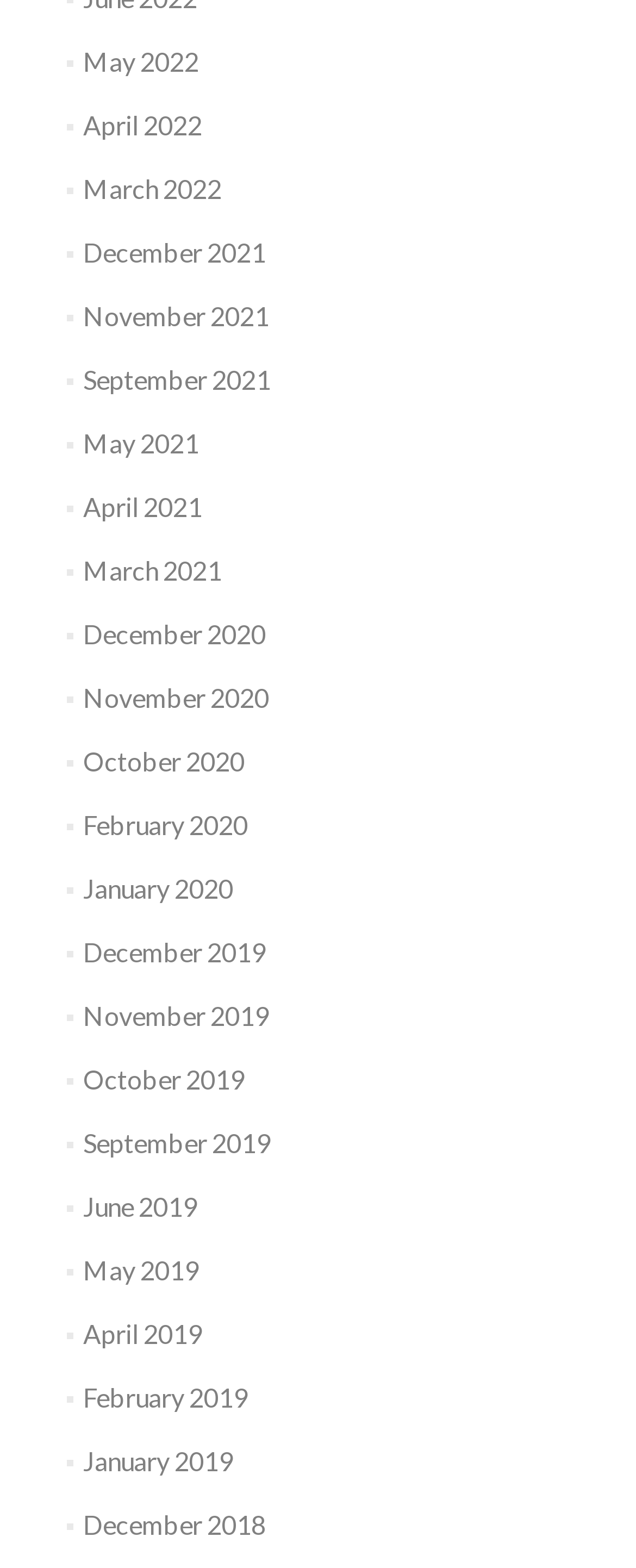What is the latest month listed?
Please give a well-detailed answer to the question.

I looked at the list of links and found the latest month listed, which is May 2022, at the top of the list.